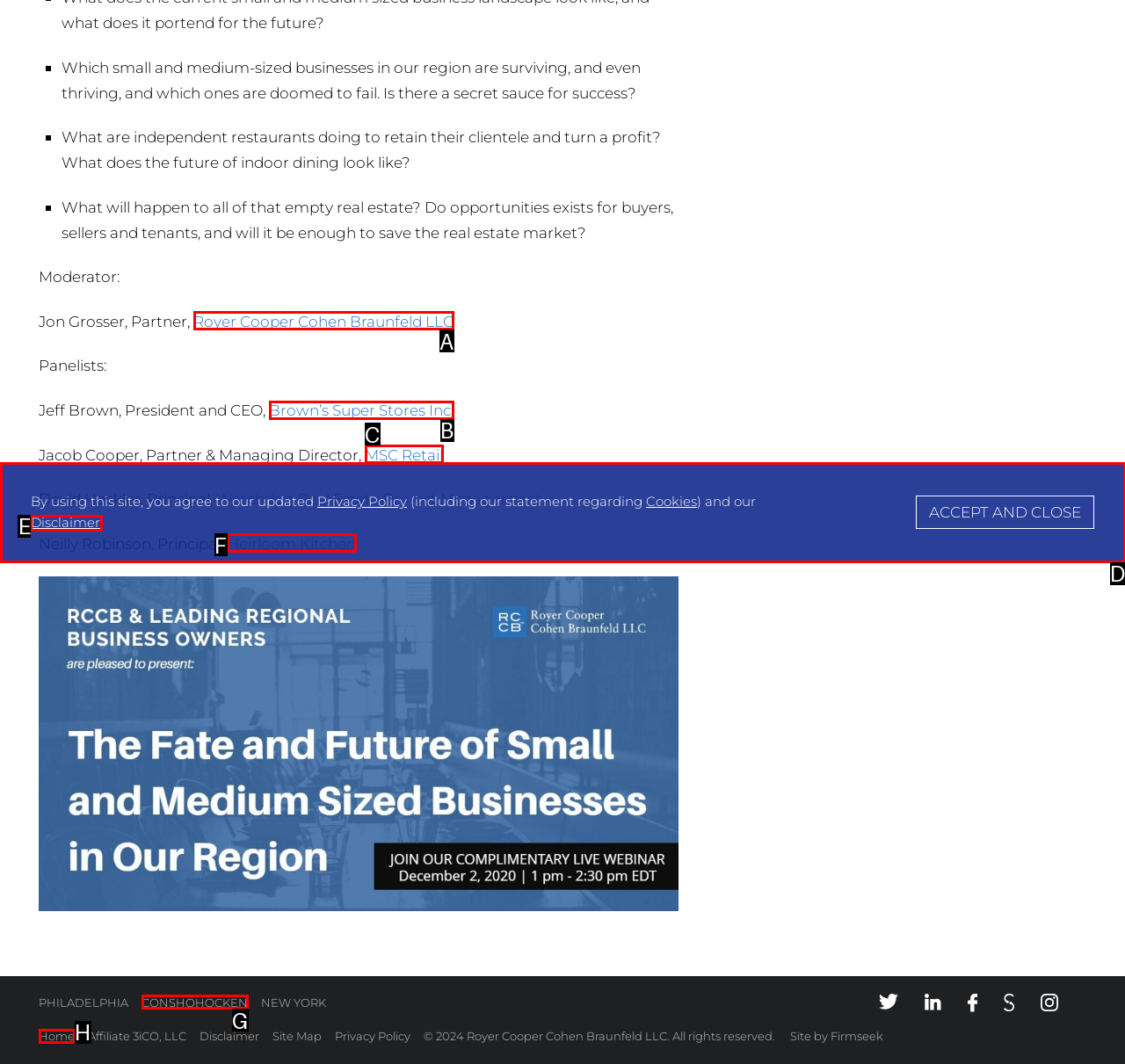From the available choices, determine which HTML element fits this description: Brown’s Super Stores Inc. Respond with the correct letter.

B